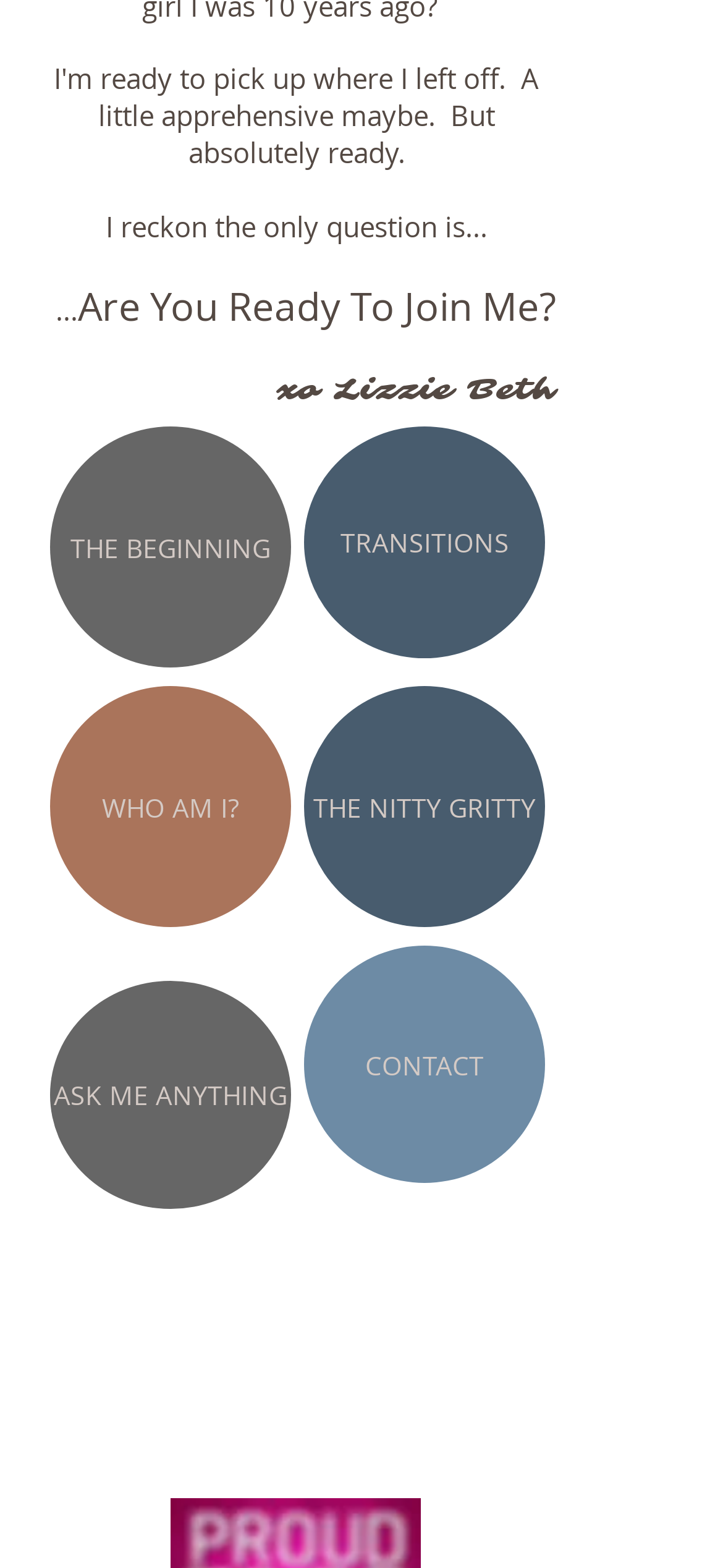Identify the bounding box for the element characterized by the following description: "THE BEGINNING".

[0.069, 0.272, 0.403, 0.426]